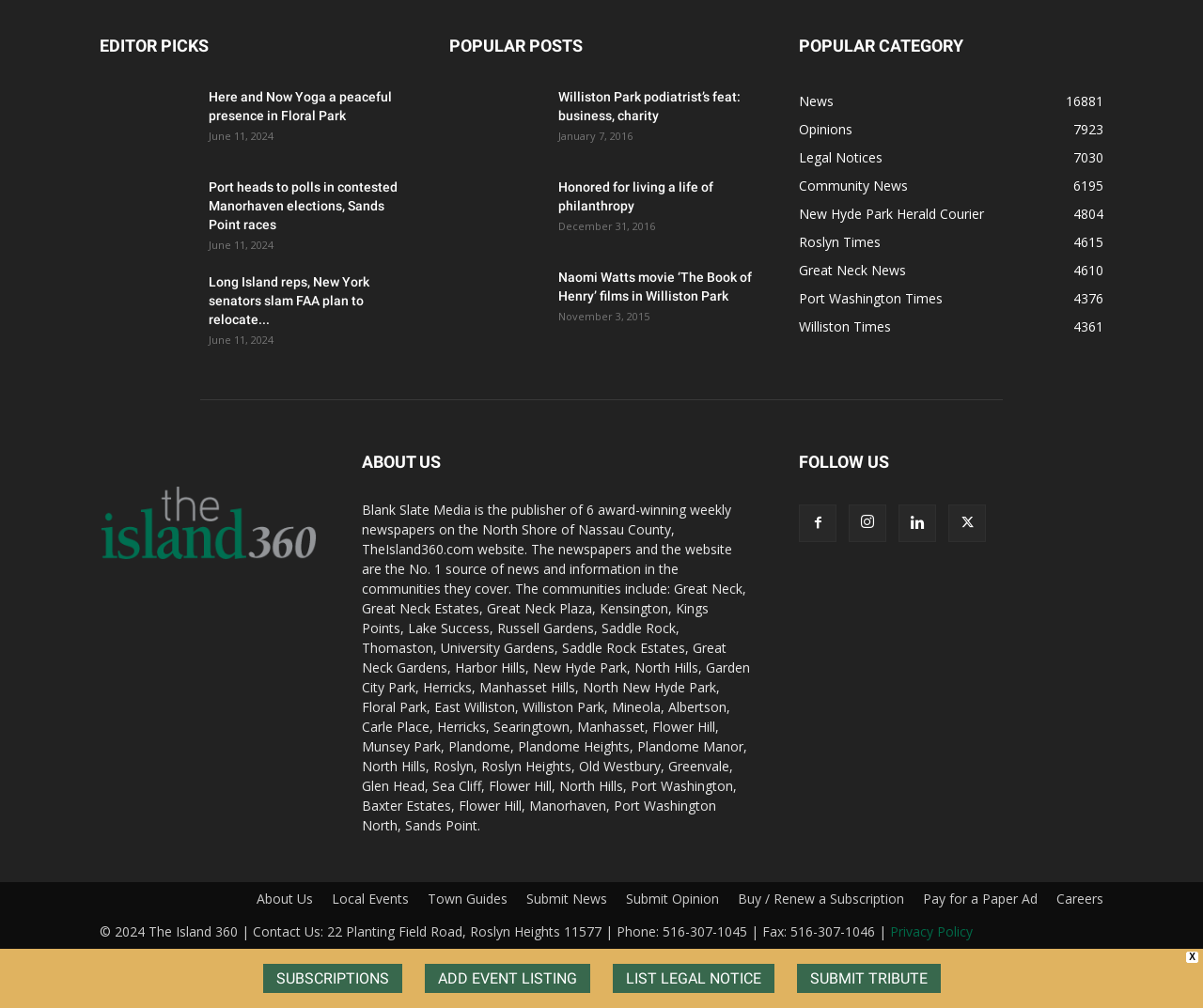Locate the bounding box coordinates of the clickable area to execute the instruction: "follow The Island 360 on social media". Provide the coordinates as four float numbers between 0 and 1, represented as [left, top, right, bottom].

[0.664, 0.501, 0.695, 0.538]